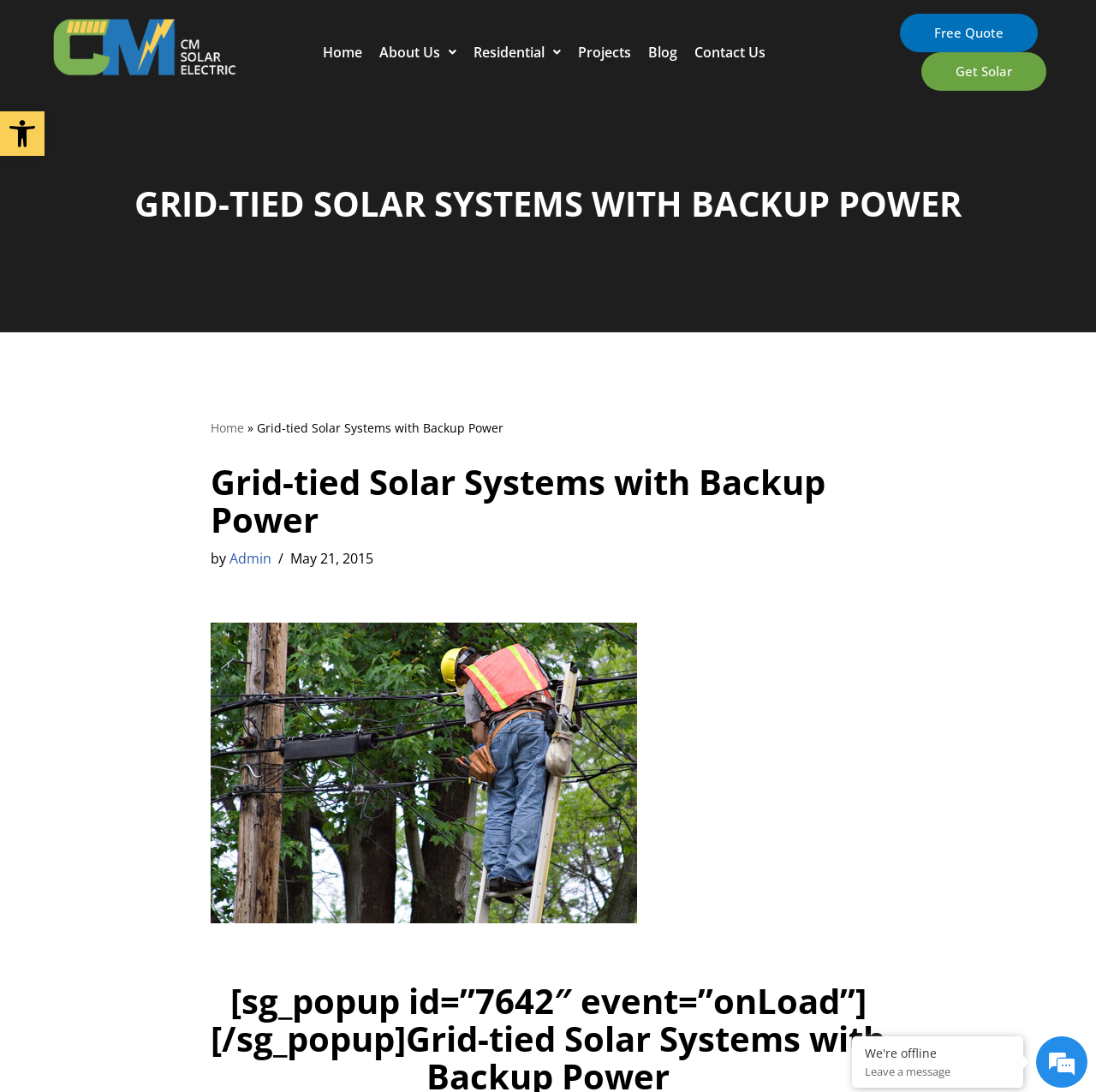What is the logo of the website?
Examine the screenshot and reply with a single word or phrase.

default-logo